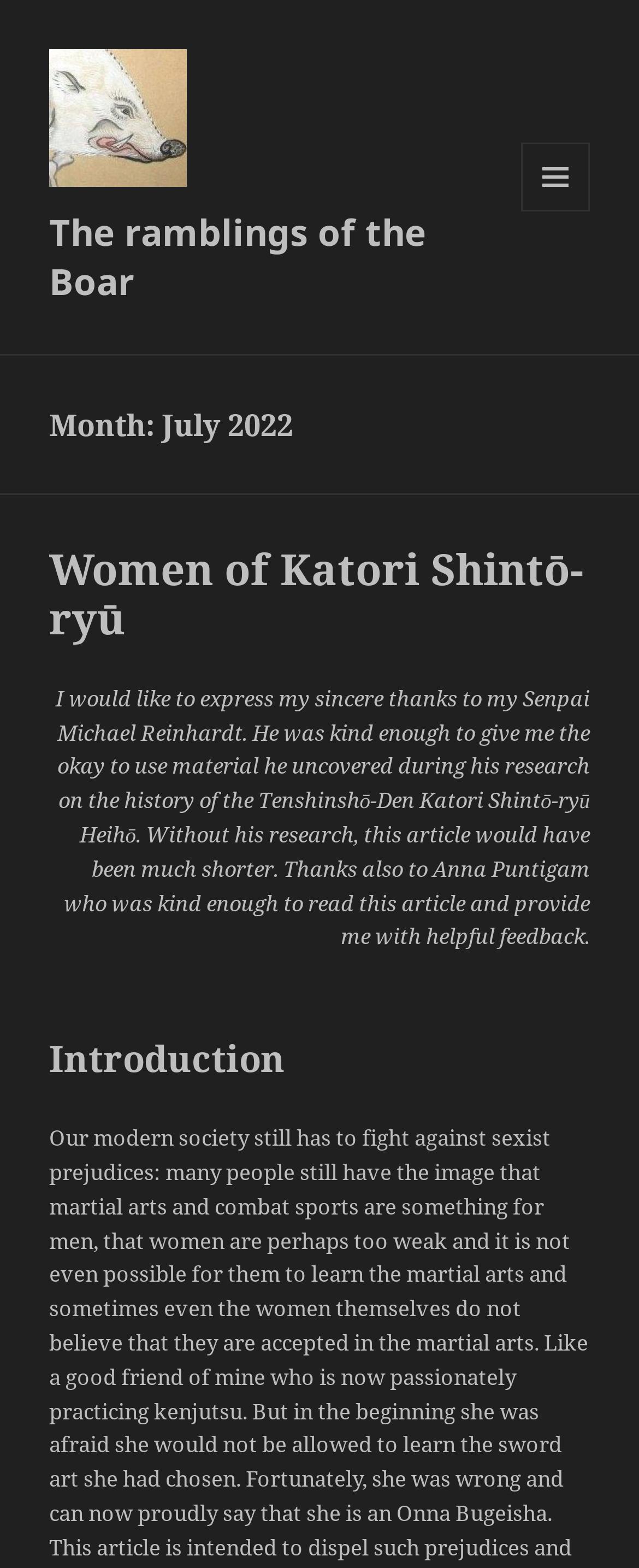What is the month being discussed?
Provide a concise answer using a single word or phrase based on the image.

July 2022